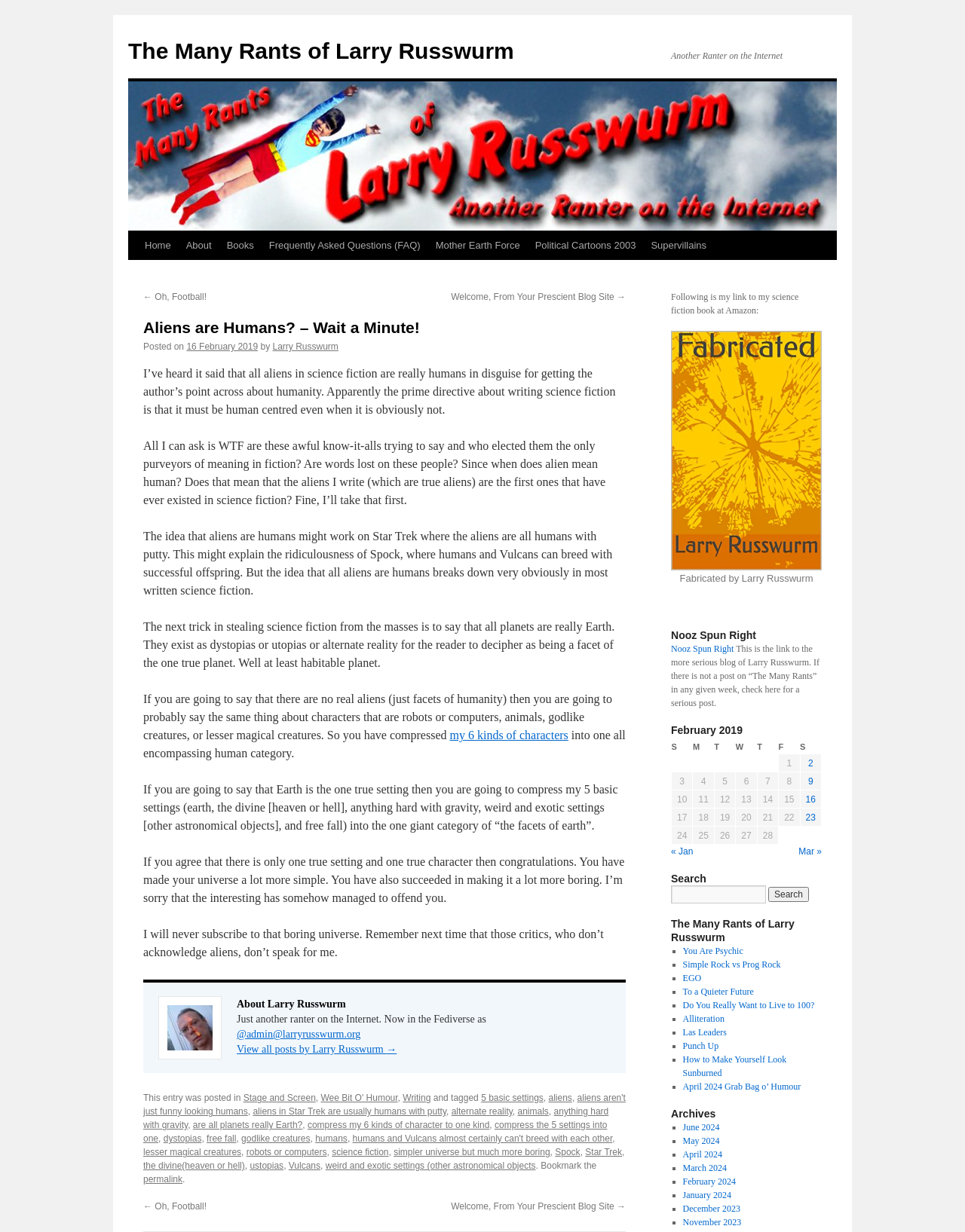Could you indicate the bounding box coordinates of the region to click in order to complete this instruction: "View all posts by Larry Russwurm".

[0.245, 0.847, 0.411, 0.856]